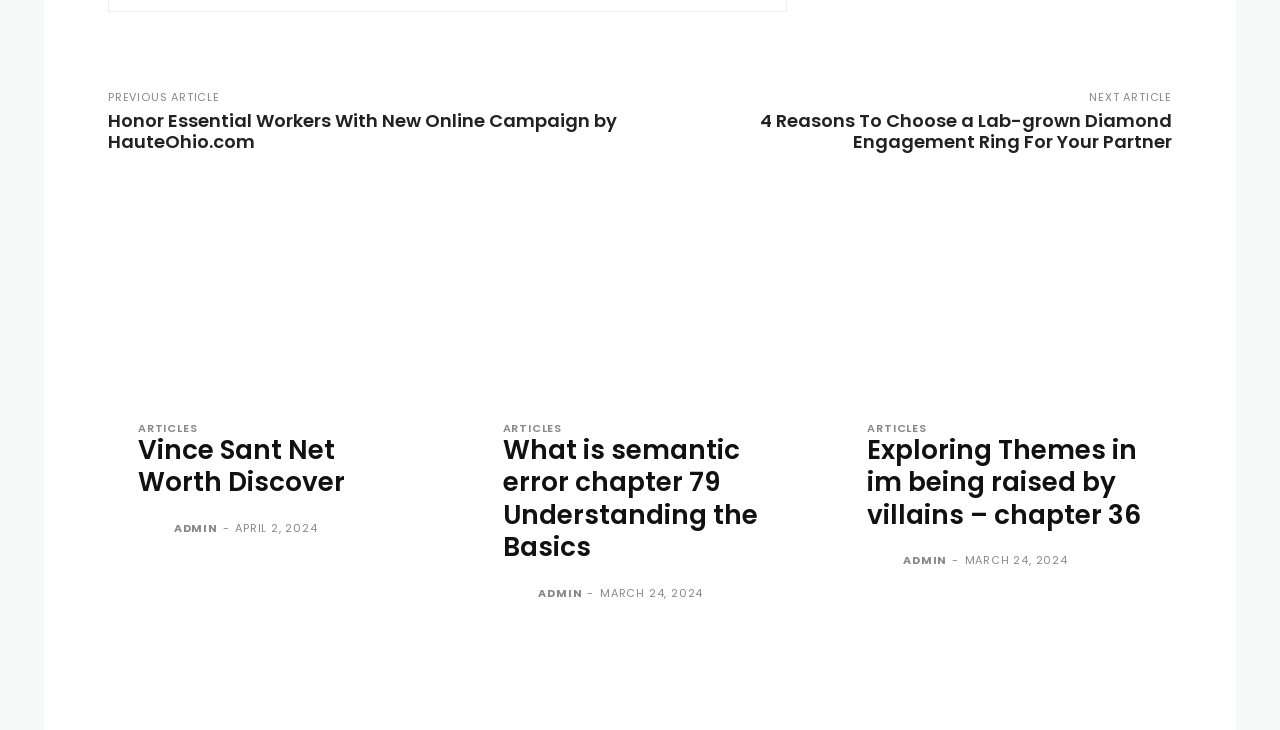Predict the bounding box for the UI component with the following description: "title="Vince Sant Net Worth Discover"".

[0.084, 0.263, 0.346, 0.538]